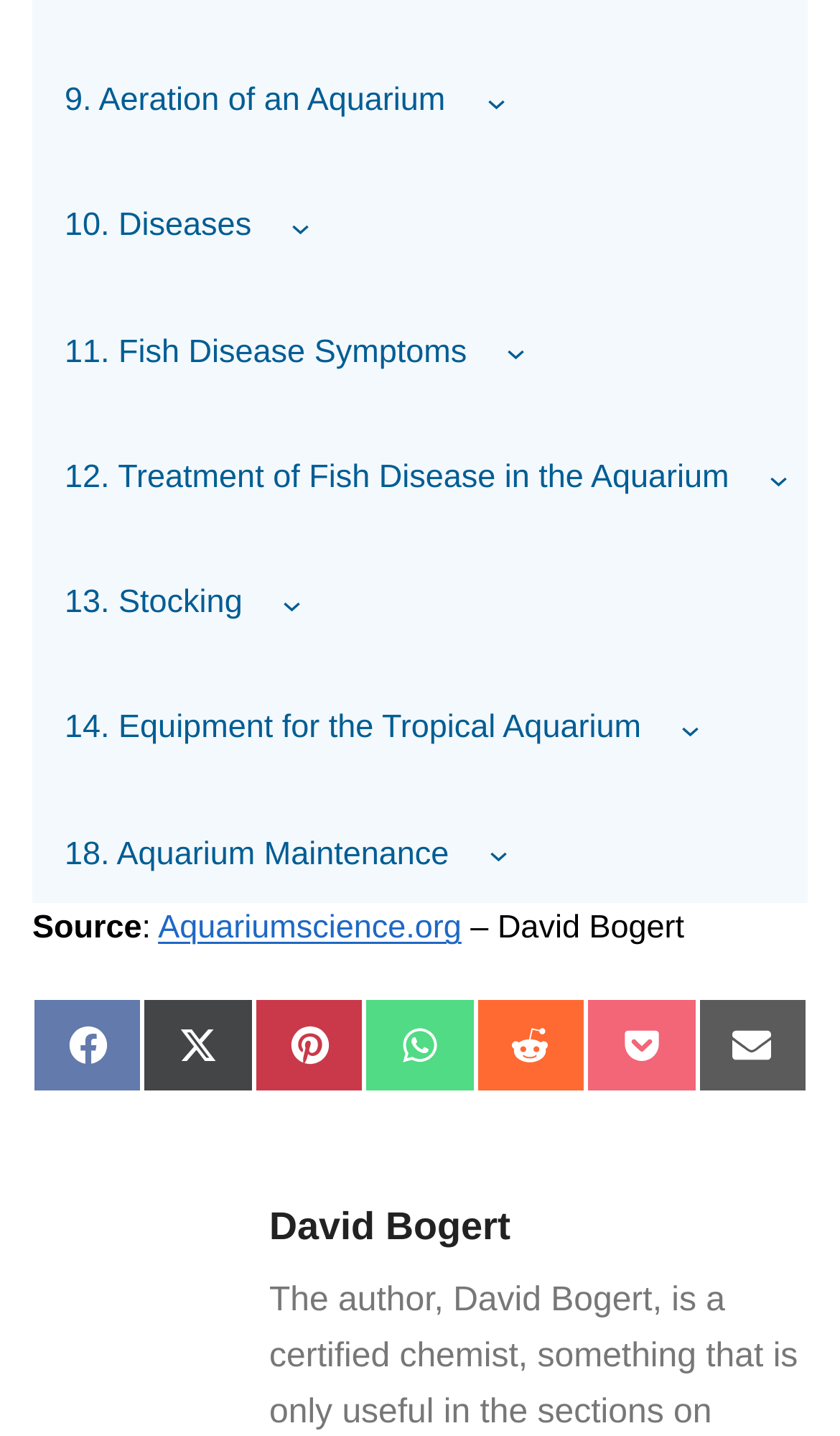Who is the author mentioned on the webpage?
Answer the question with a detailed and thorough explanation.

I looked for the author's name by finding the text that mentions the author. The author's name is mentioned as 'David Bogert'.